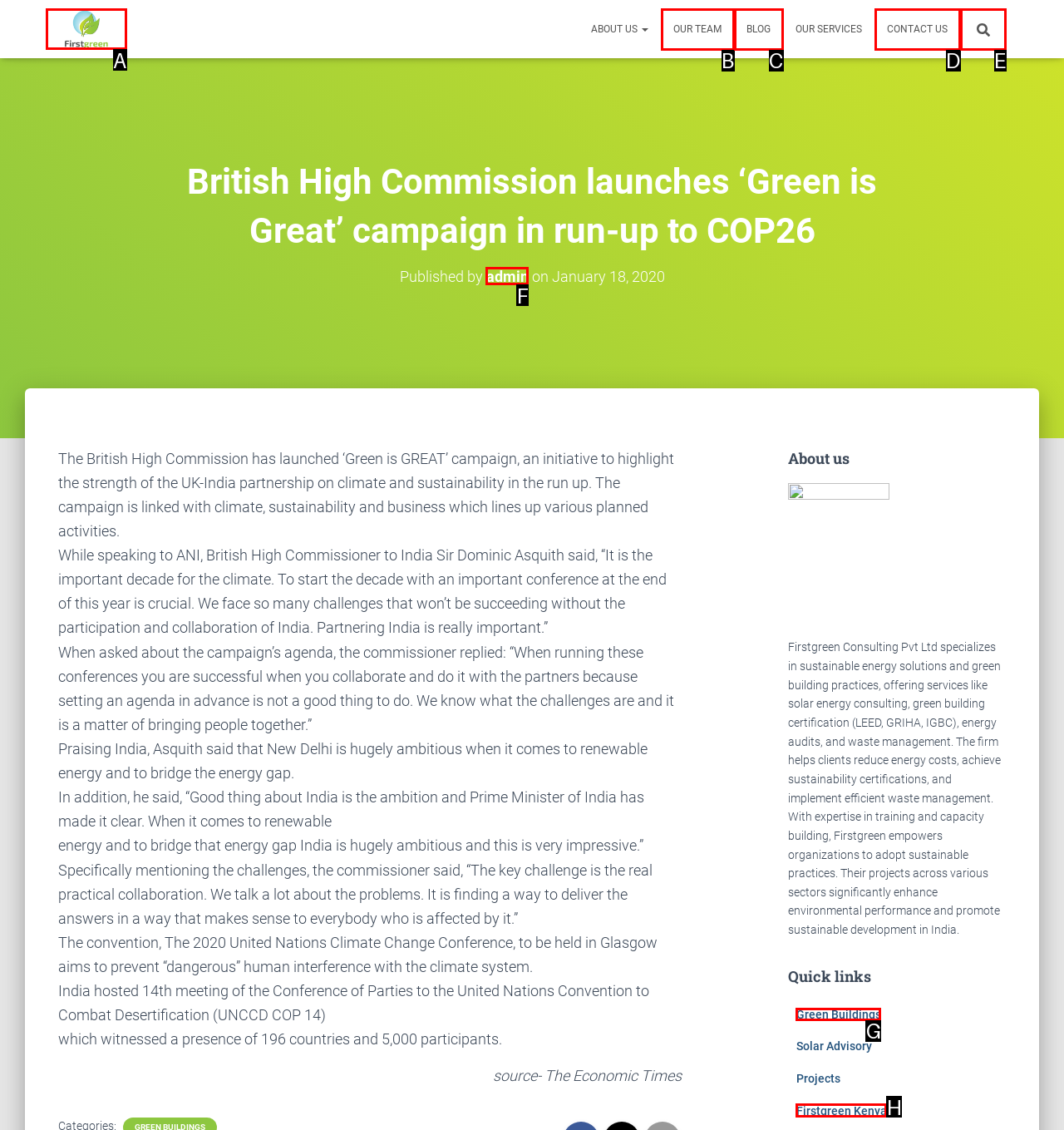Pick the option that should be clicked to perform the following task: Read the article about Lady Gaga
Answer with the letter of the selected option from the available choices.

None